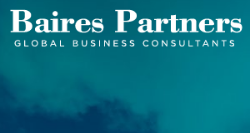Offer a detailed explanation of the image.

The image features the logo of Baires Partners, a firm identified as "Global Business Consultants." The logo is presented against a subtle, textured background that blends shades of blue, suggesting a modern and professional aesthetic. The text "Baires Partners" is prominently displayed at the top in a bold font, conveying strength and reliability, while the subtitle "GLOBAL BUSINESS CONSULTANTS" is positioned below in a smaller, yet equally clear typeface. This imagery represents the firm's commitment to professionalism in providing business consulting services on a global scale.